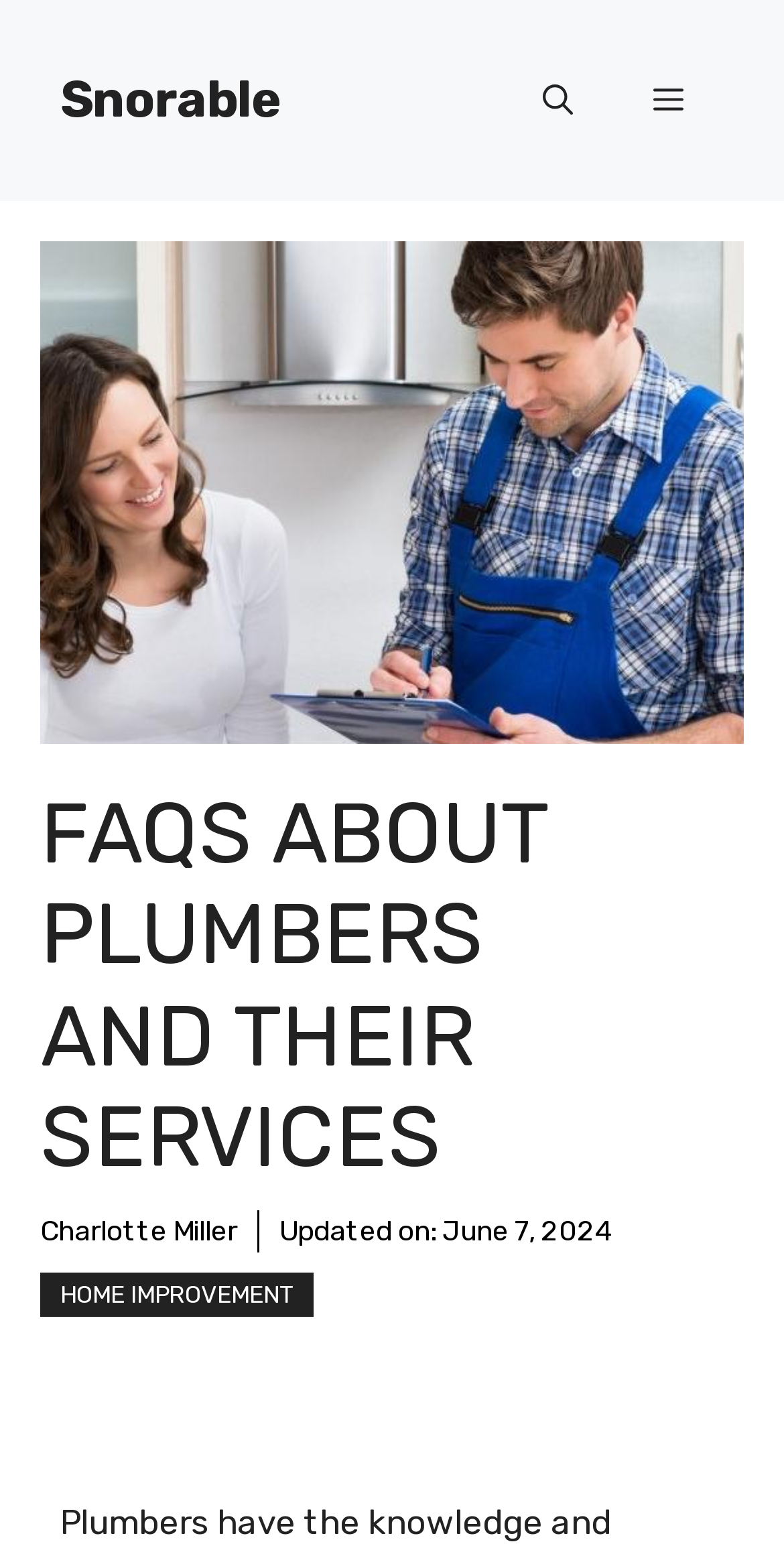Please provide a brief answer to the question using only one word or phrase: 
What is the name of the website?

Snorable